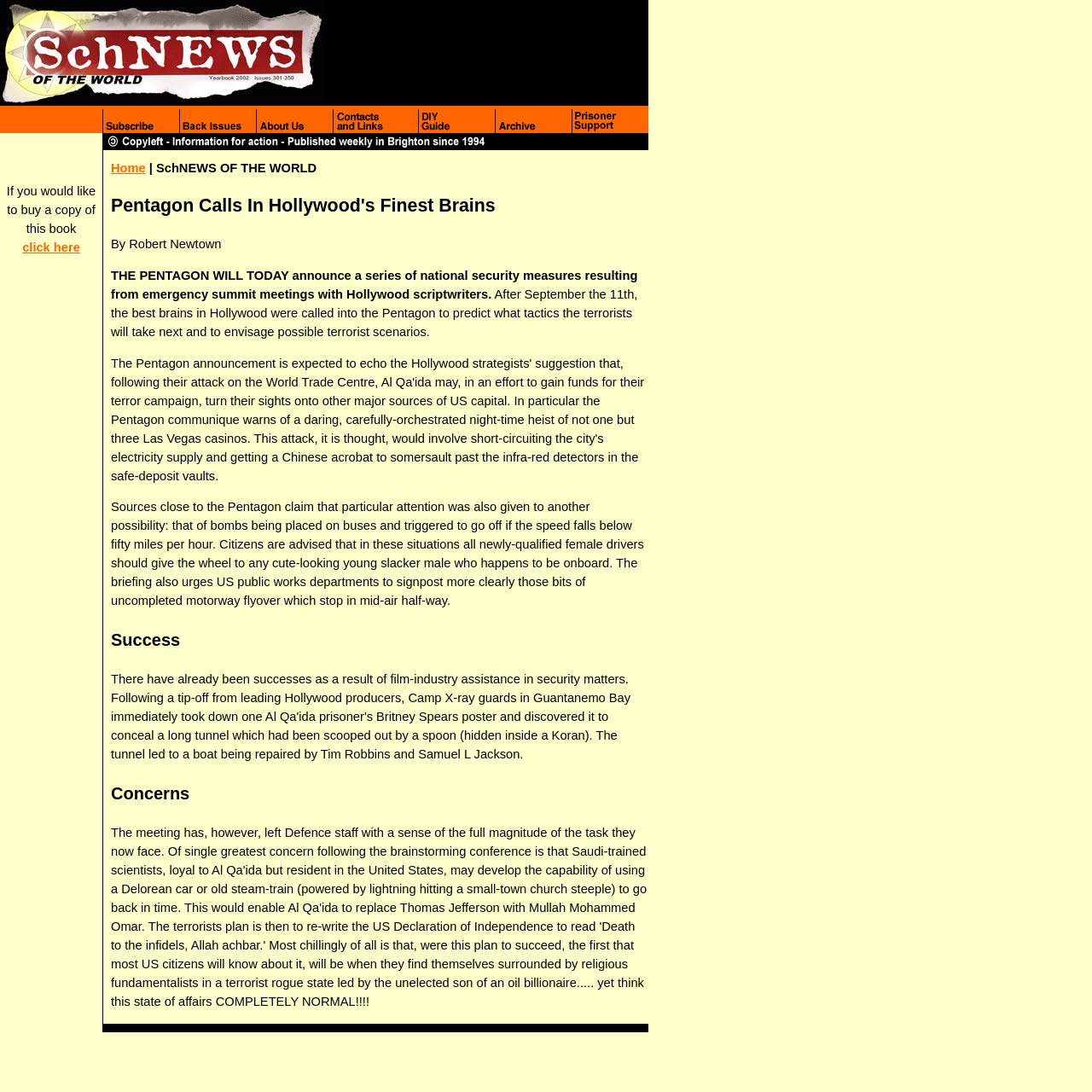Can you find the bounding box coordinates of the area I should click to execute the following instruction: "Click the link to buy a copy of this book"?

[0.02, 0.22, 0.073, 0.233]